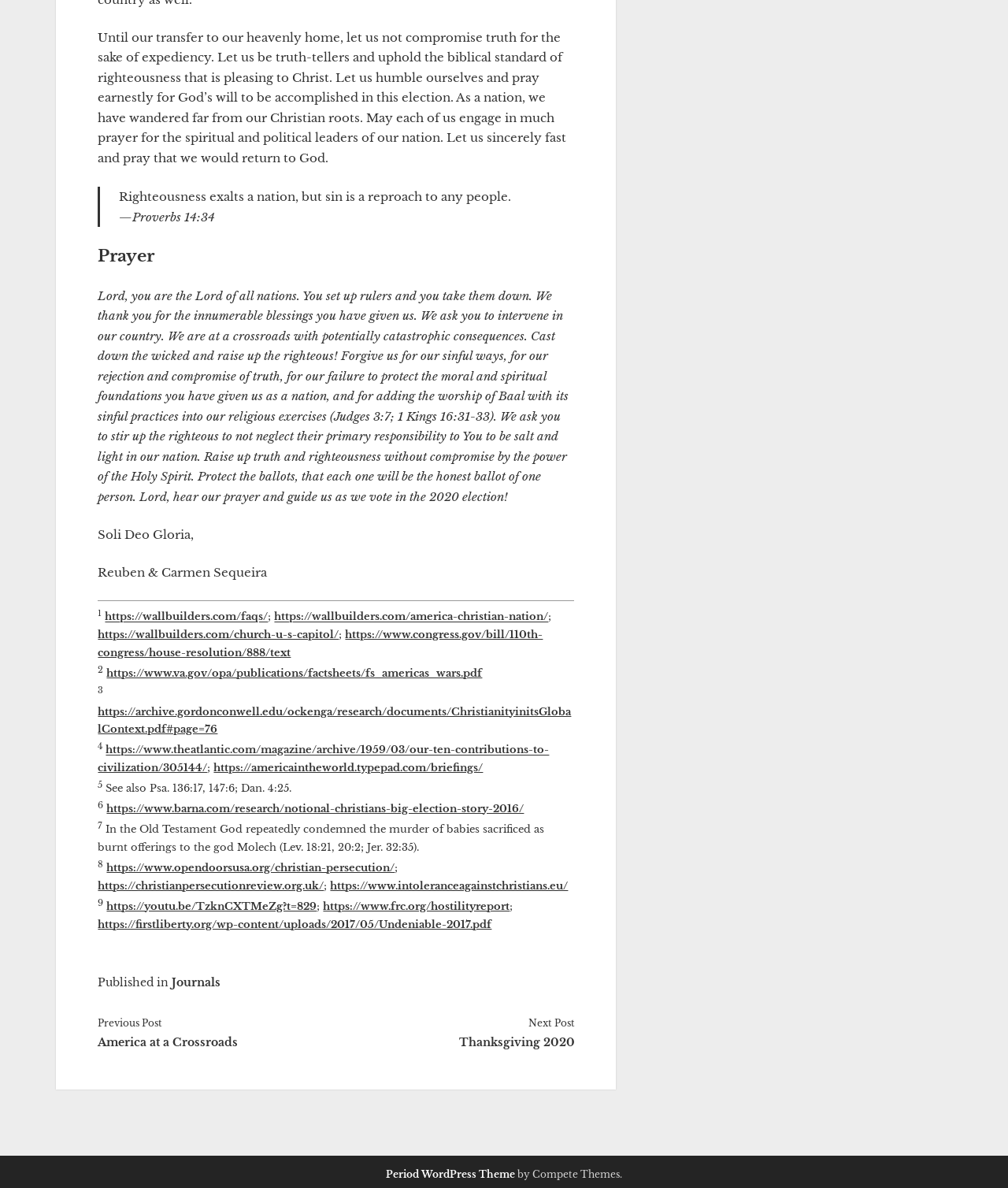Locate the bounding box coordinates of the element to click to perform the following action: 'Go to the previous post about America at a Crossroads'. The coordinates should be given as four float values between 0 and 1, in the form of [left, top, right, bottom].

[0.097, 0.866, 0.333, 0.882]